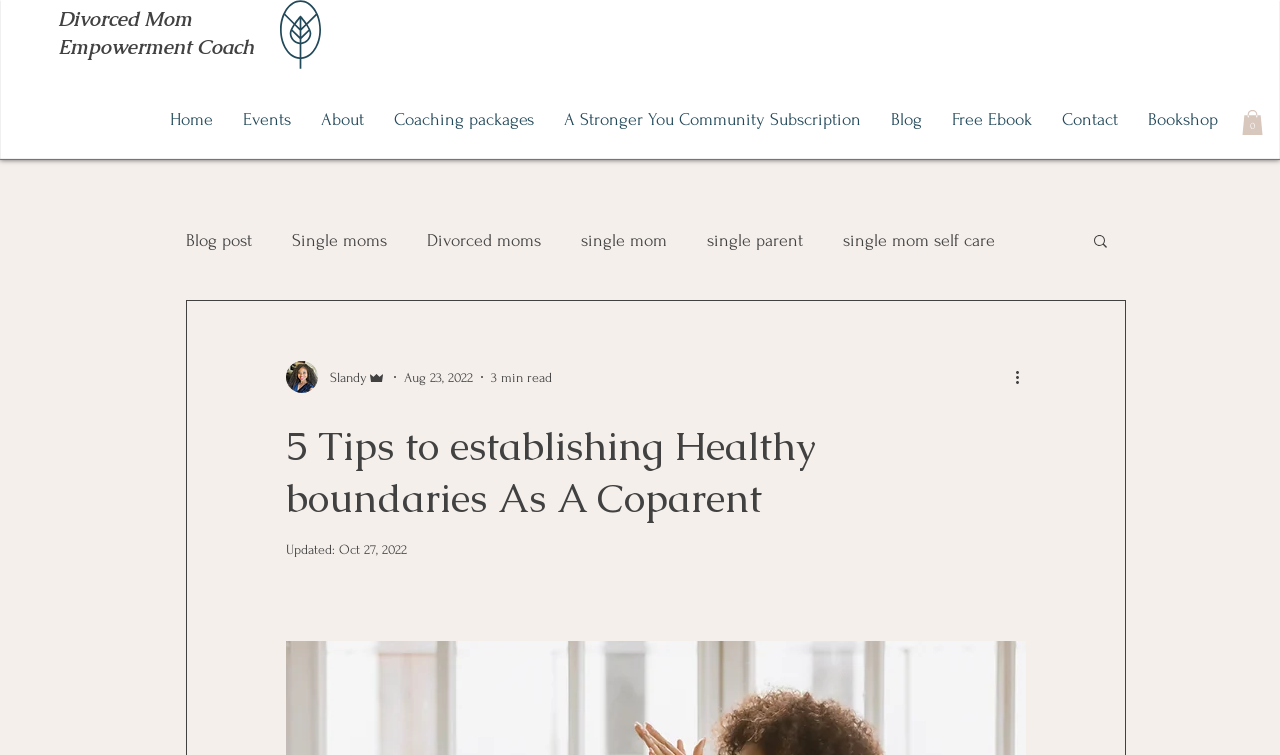Who is the author of the blog post?
Provide an in-depth and detailed explanation in response to the question.

The author of the blog post can be found in the link element 'Writer's picture Slandy Admin' with bounding box coordinates [0.223, 0.478, 0.302, 0.521].